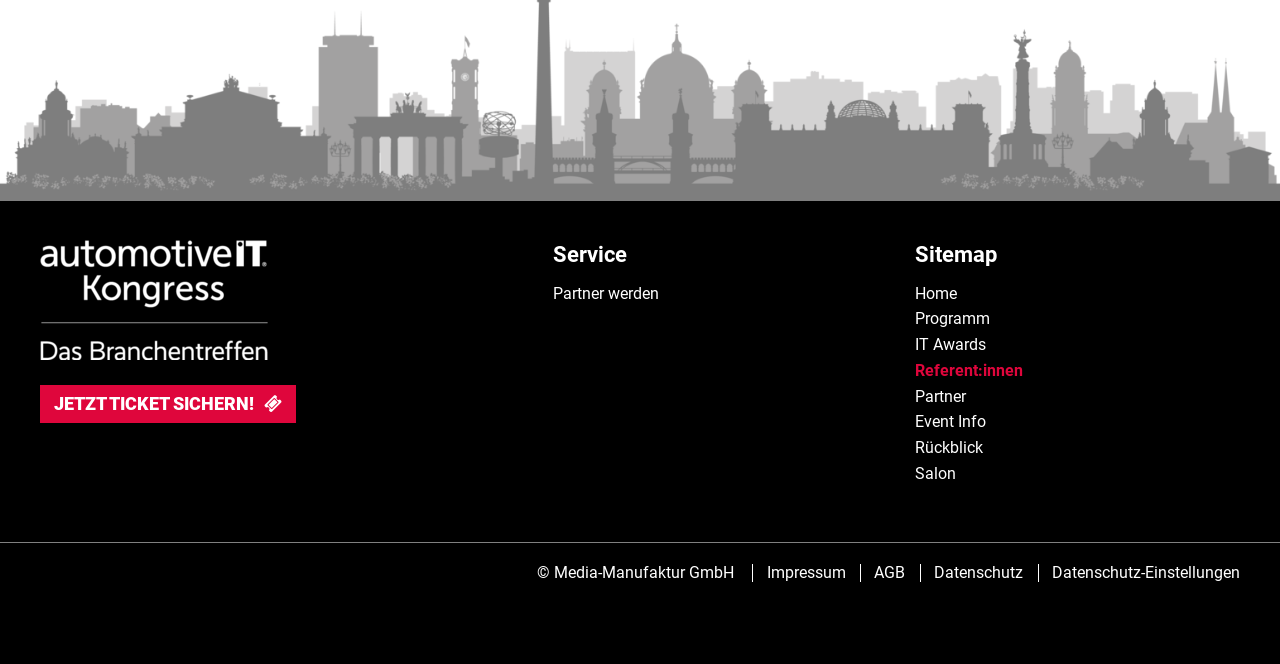Determine the bounding box coordinates of the UI element that matches the following description: "Partner werden". The coordinates should be four float numbers between 0 and 1 in the format [left, top, right, bottom].

[0.432, 0.423, 0.684, 0.458]